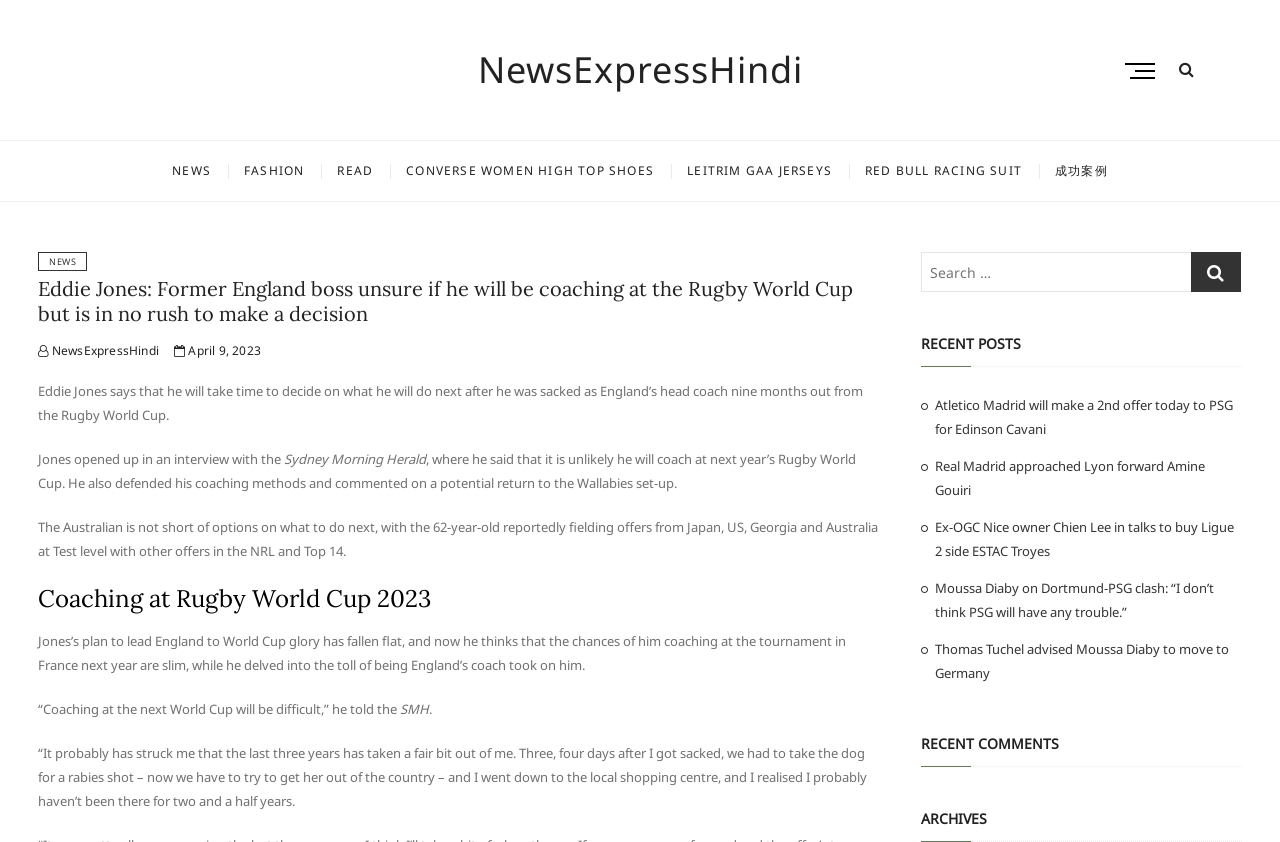Please identify the bounding box coordinates for the region that you need to click to follow this instruction: "Click on the NewsExpressHindi link".

[0.208, 0.057, 0.792, 0.109]